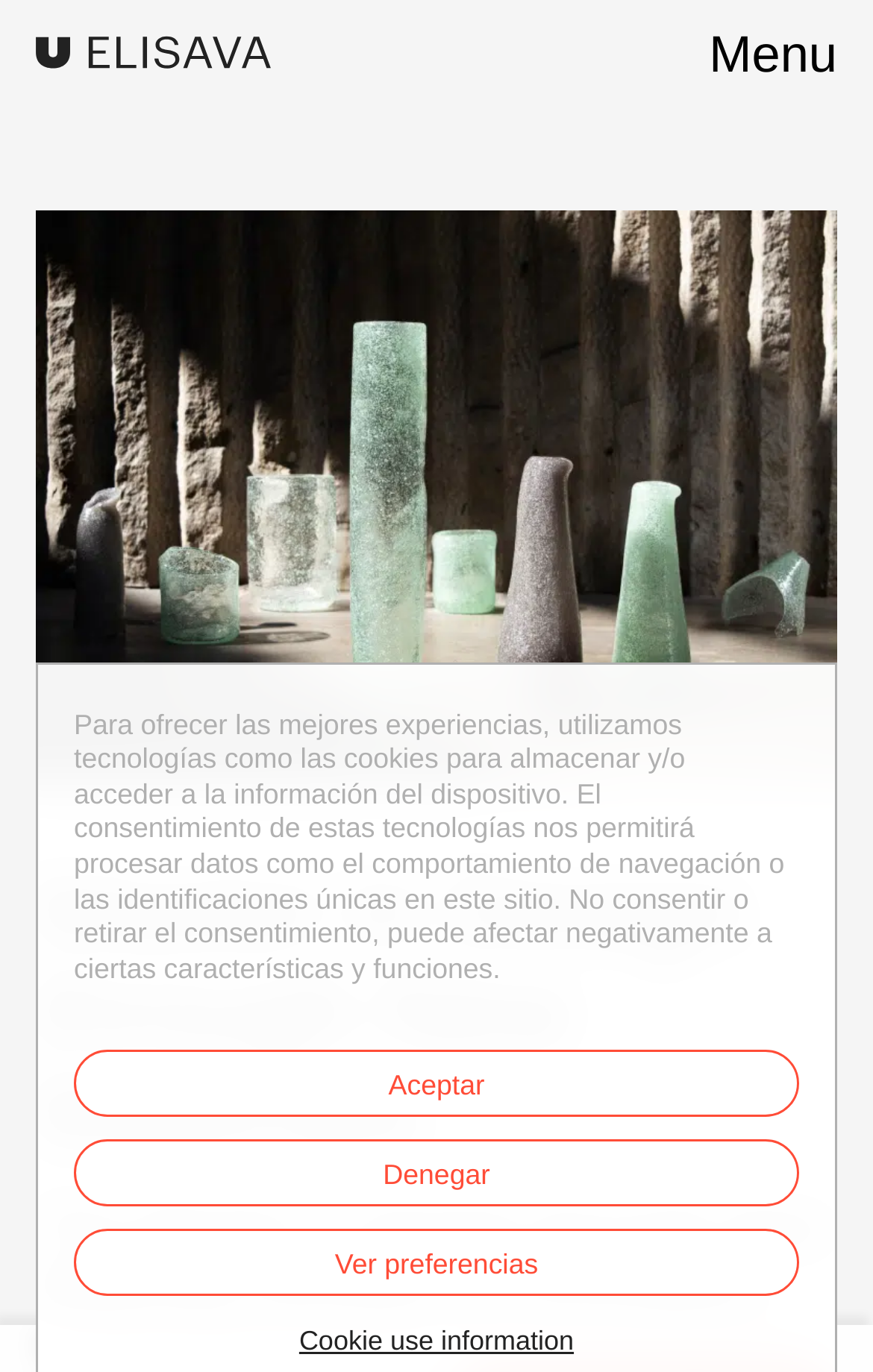How many links are there in the top section of the webpage?
Using the details shown in the screenshot, provide a comprehensive answer to the question.

I counted the number of links in the top section of the webpage, which includes the link 'Elisava' and the link 'Cookie use information'.